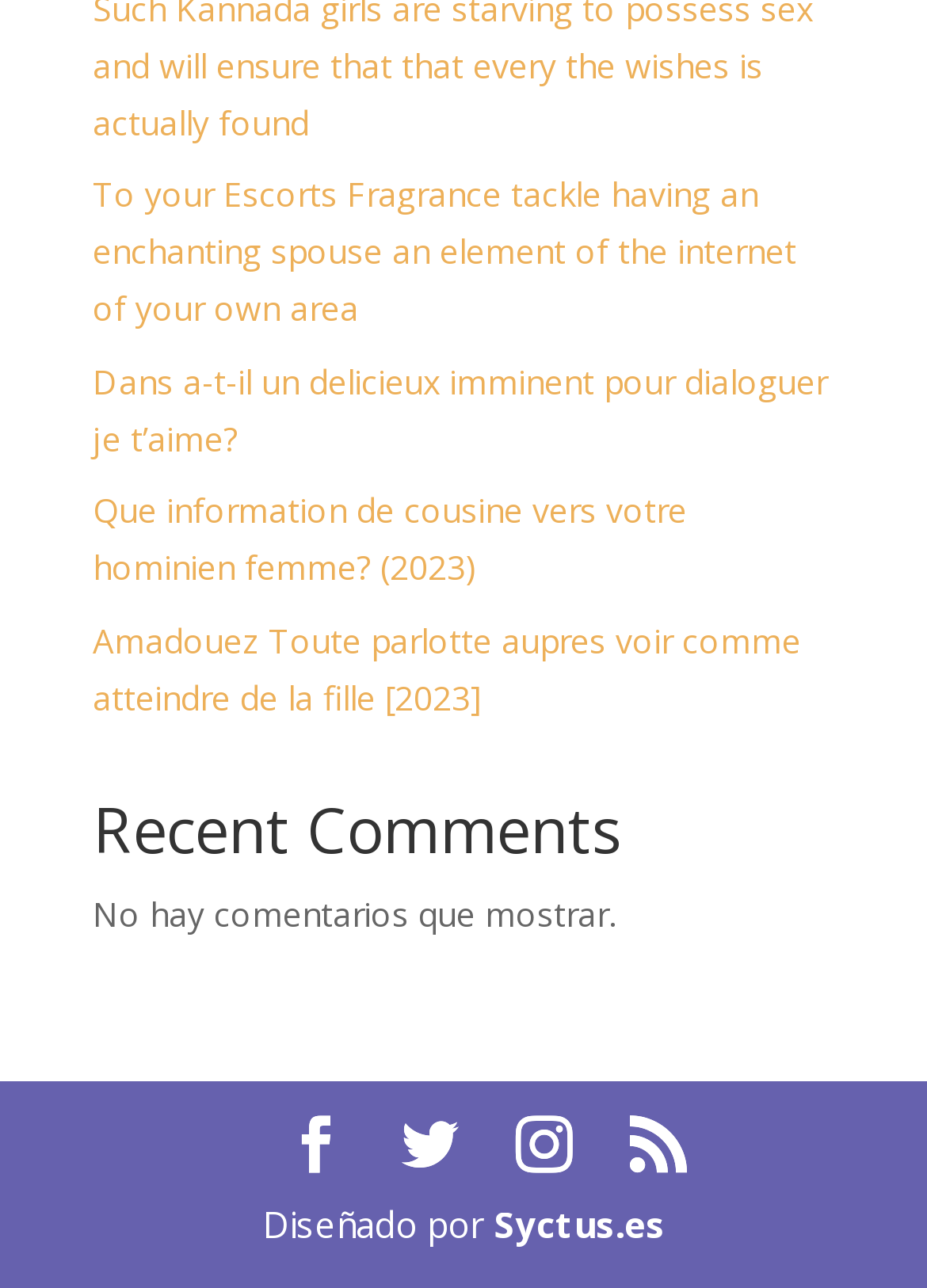Given the element description: "RSS", predict the bounding box coordinates of the UI element it refers to, using four float numbers between 0 and 1, i.e., [left, top, right, bottom].

[0.679, 0.867, 0.741, 0.913]